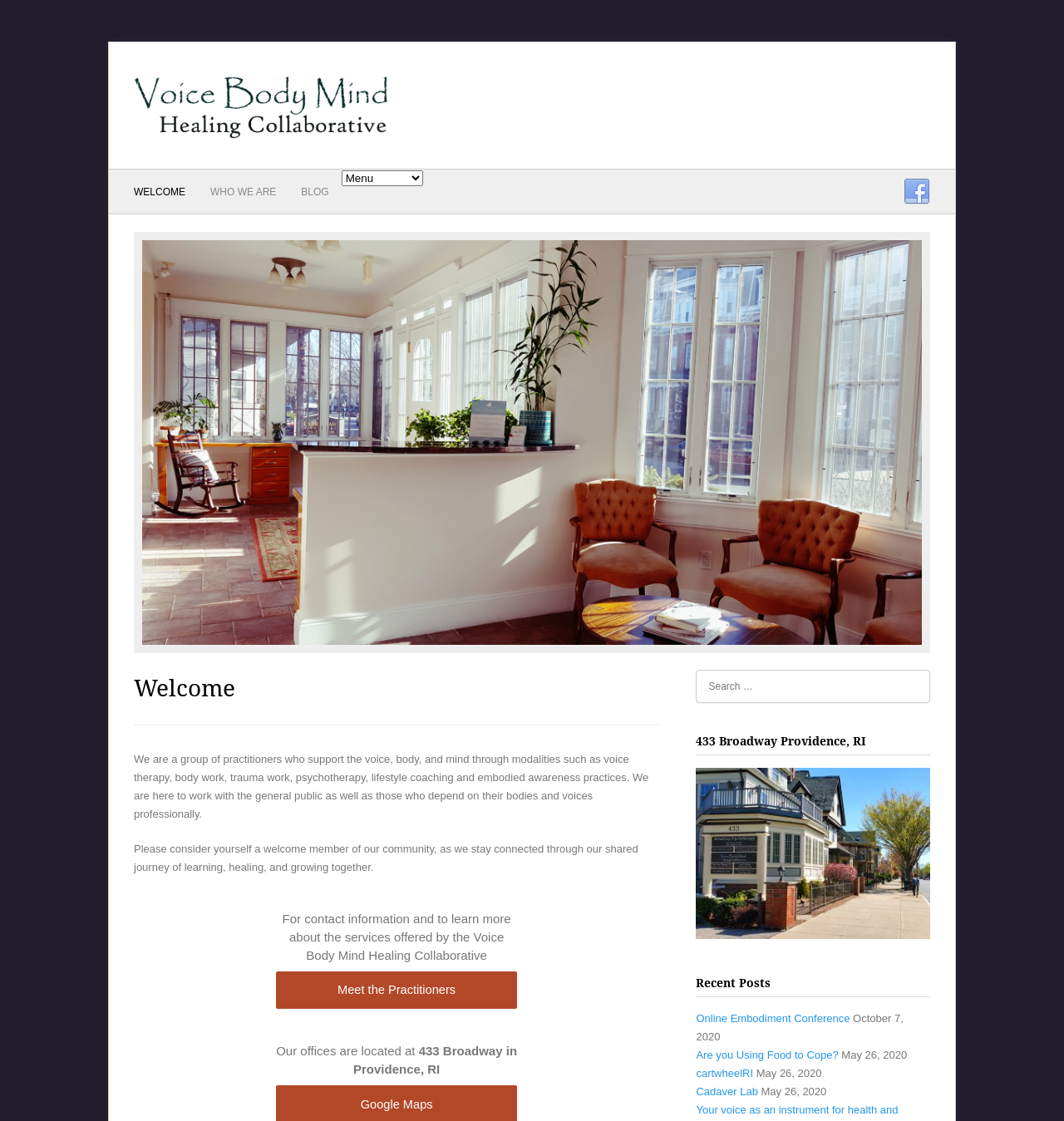Please respond to the question using a single word or phrase:
Where are the offices of Voice Body Mind located?

433 Broadway in Providence, RI